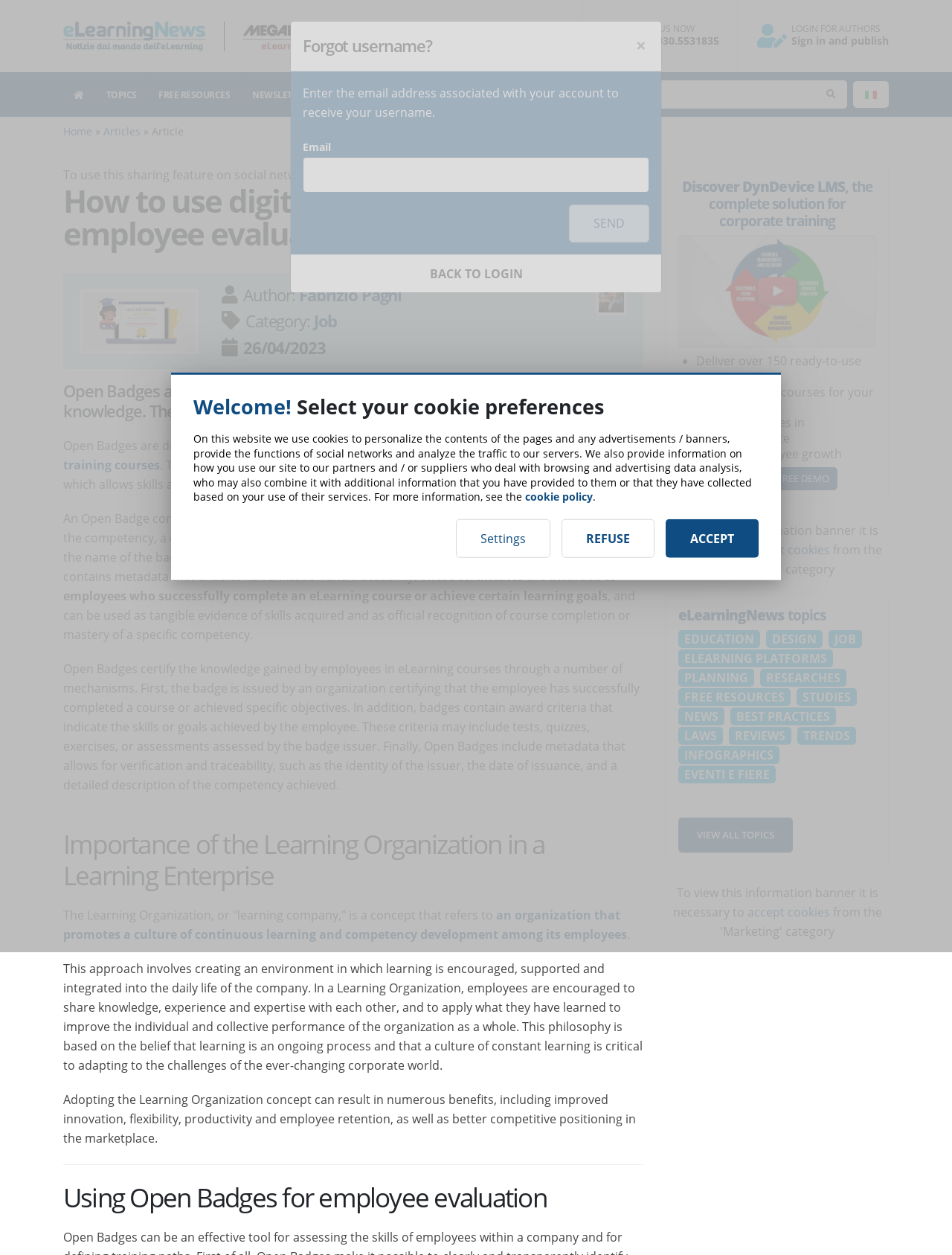Highlight the bounding box coordinates of the region I should click on to meet the following instruction: "Search for something".

[0.614, 0.064, 0.89, 0.087]